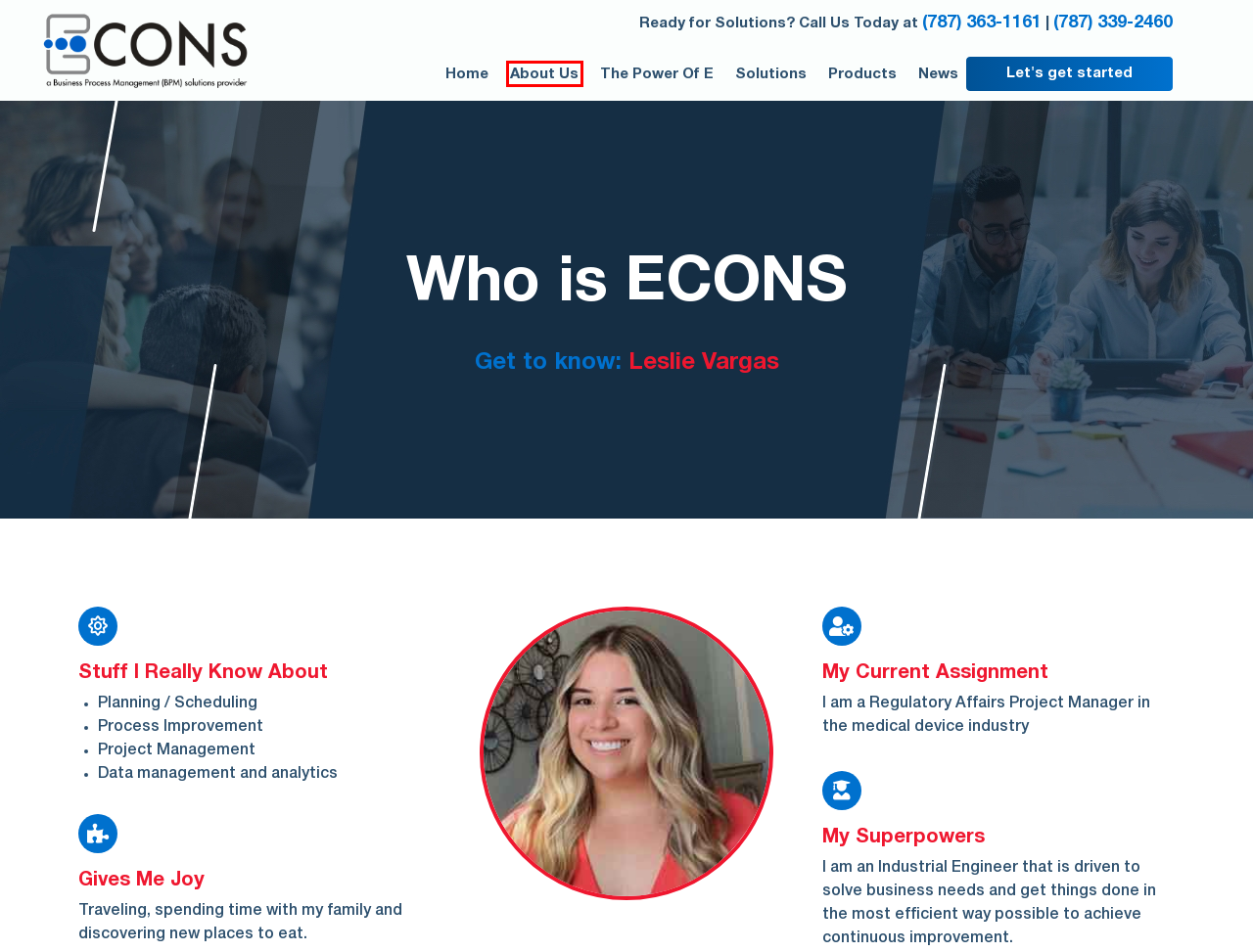You are given a webpage screenshot where a red bounding box highlights an element. Determine the most fitting webpage description for the new page that loads after clicking the element within the red bounding box. Here are the candidates:
A. About Us: ECONSGROUP Consulting firm in Puerto Rico
B. ECONS Consultants and contractors in Business Process Management
C. Services based on BPM Methods - ECONS
D. Puerto Rico Minority Supplier Development Council
E. News for Business Process Management leaders
F. Let's Get Started - ECONS Path to excellence
G. Sitemap - ECONS GROUP
H. The Power Of E Effectiveness, Efficiency, Execution and Evolution

A